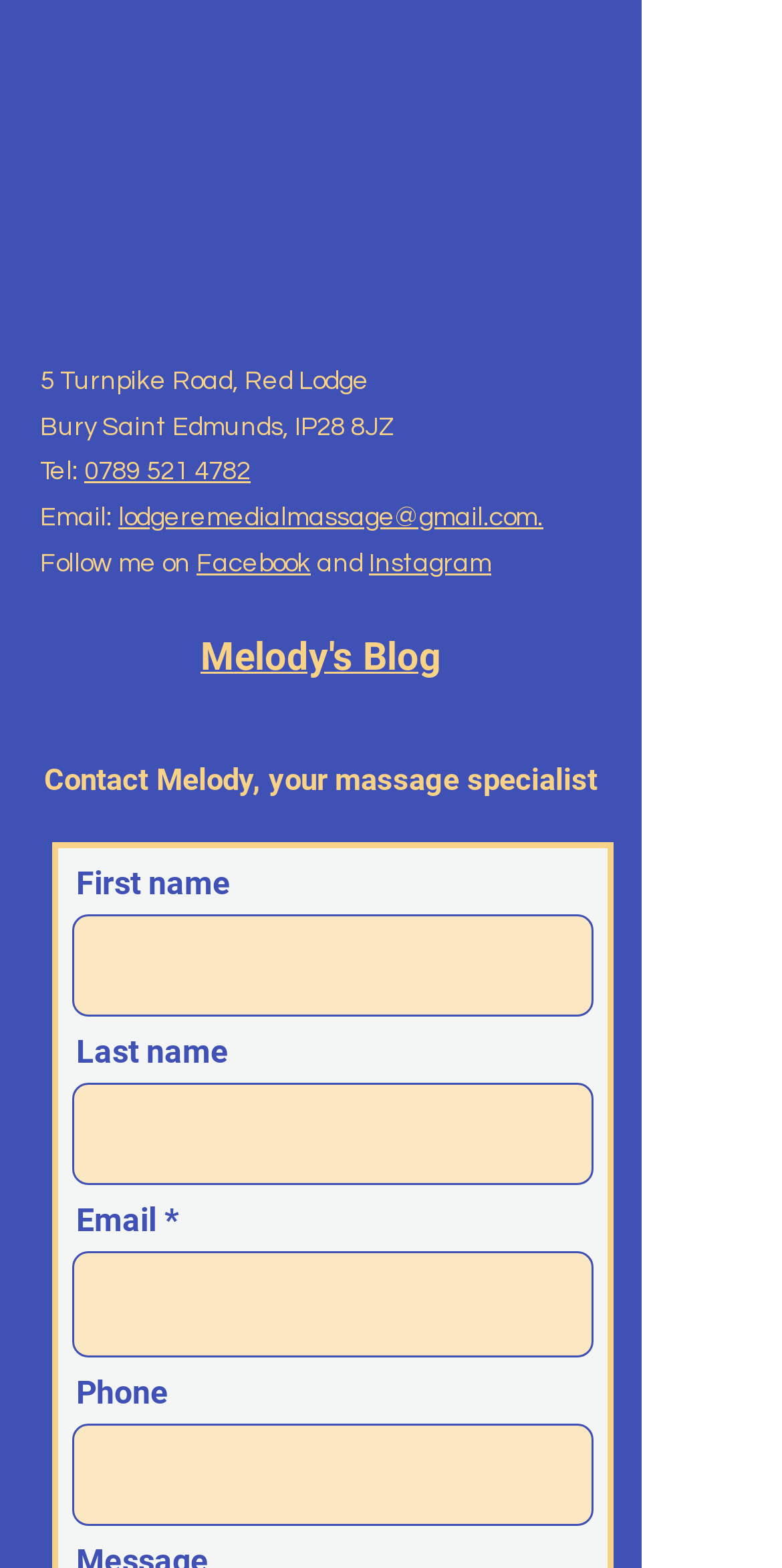Determine the coordinates of the bounding box that should be clicked to complete the instruction: "click Instagram". The coordinates should be represented by four float numbers between 0 and 1: [left, top, right, bottom].

[0.472, 0.35, 0.628, 0.368]